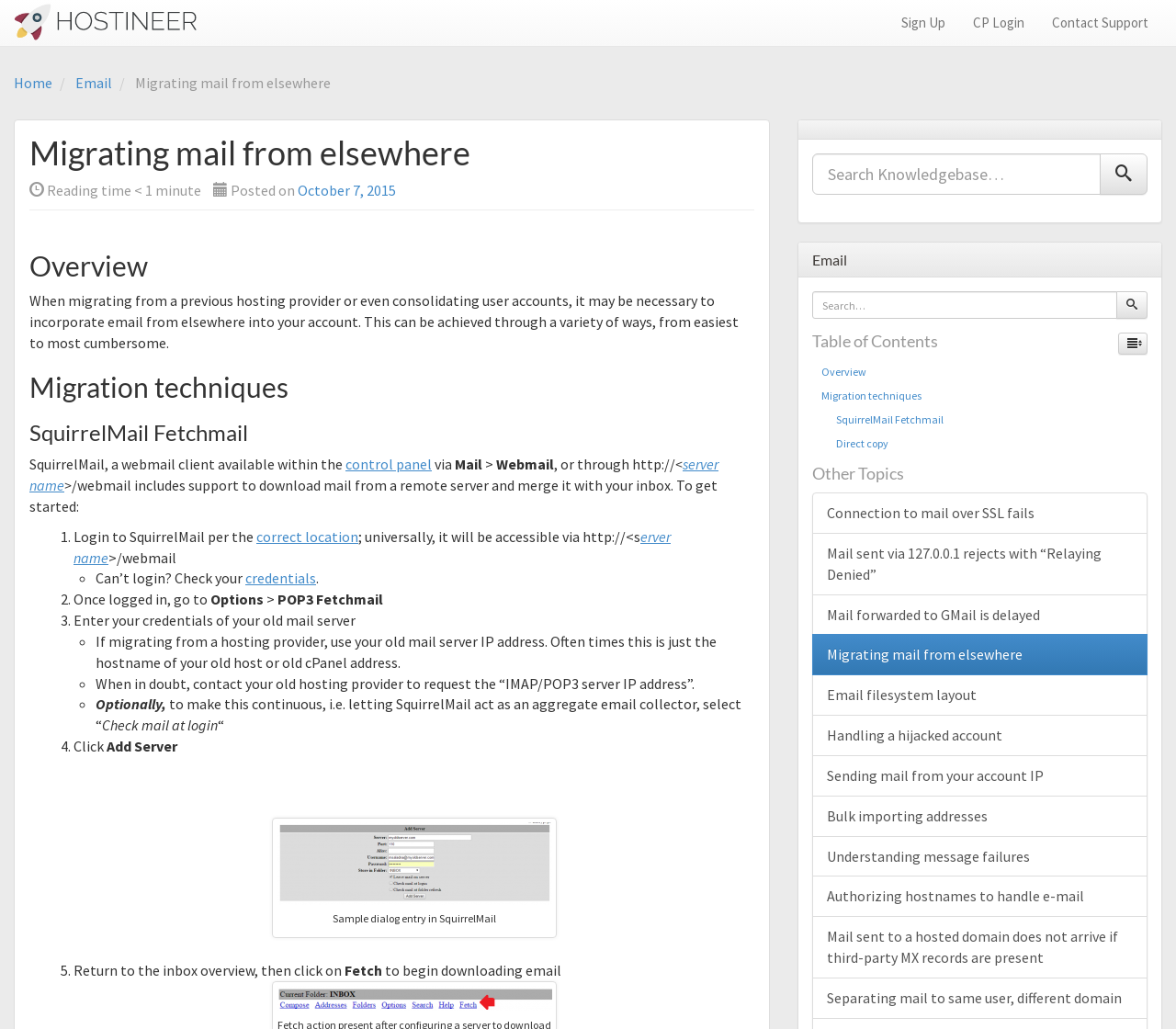Answer the question using only a single word or phrase: 
What is the estimated reading time of the article?

Less than 1 minute